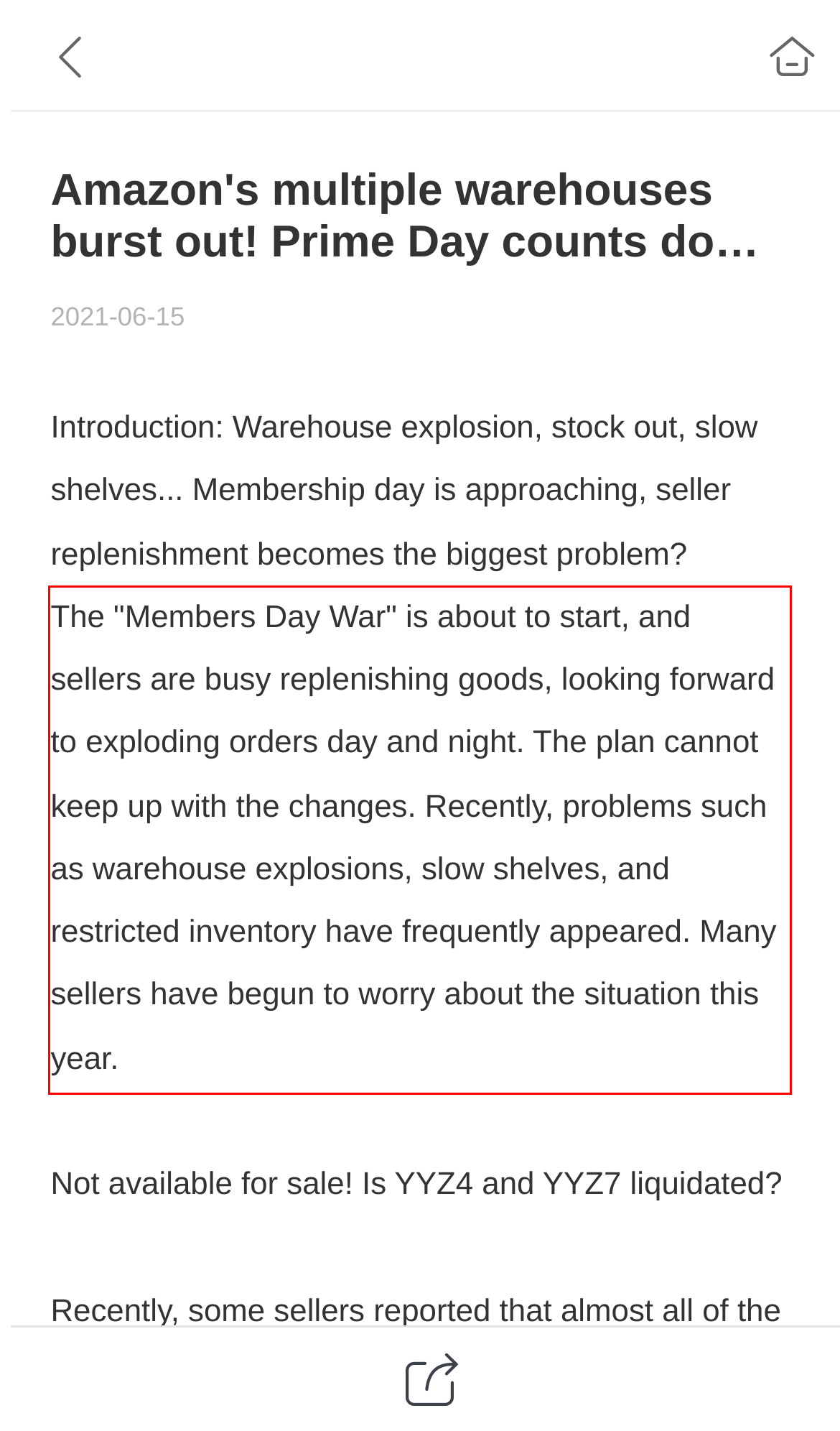Please perform OCR on the text content within the red bounding box that is highlighted in the provided webpage screenshot.

The "Members Day War" is about to start, and sellers are busy replenishing goods, looking forward to exploding orders day and night. The plan cannot keep up with the changes. Recently, problems such as warehouse explosions, slow shelves, and restricted inventory have frequently appeared. Many sellers have begun to worry about the situation this year.